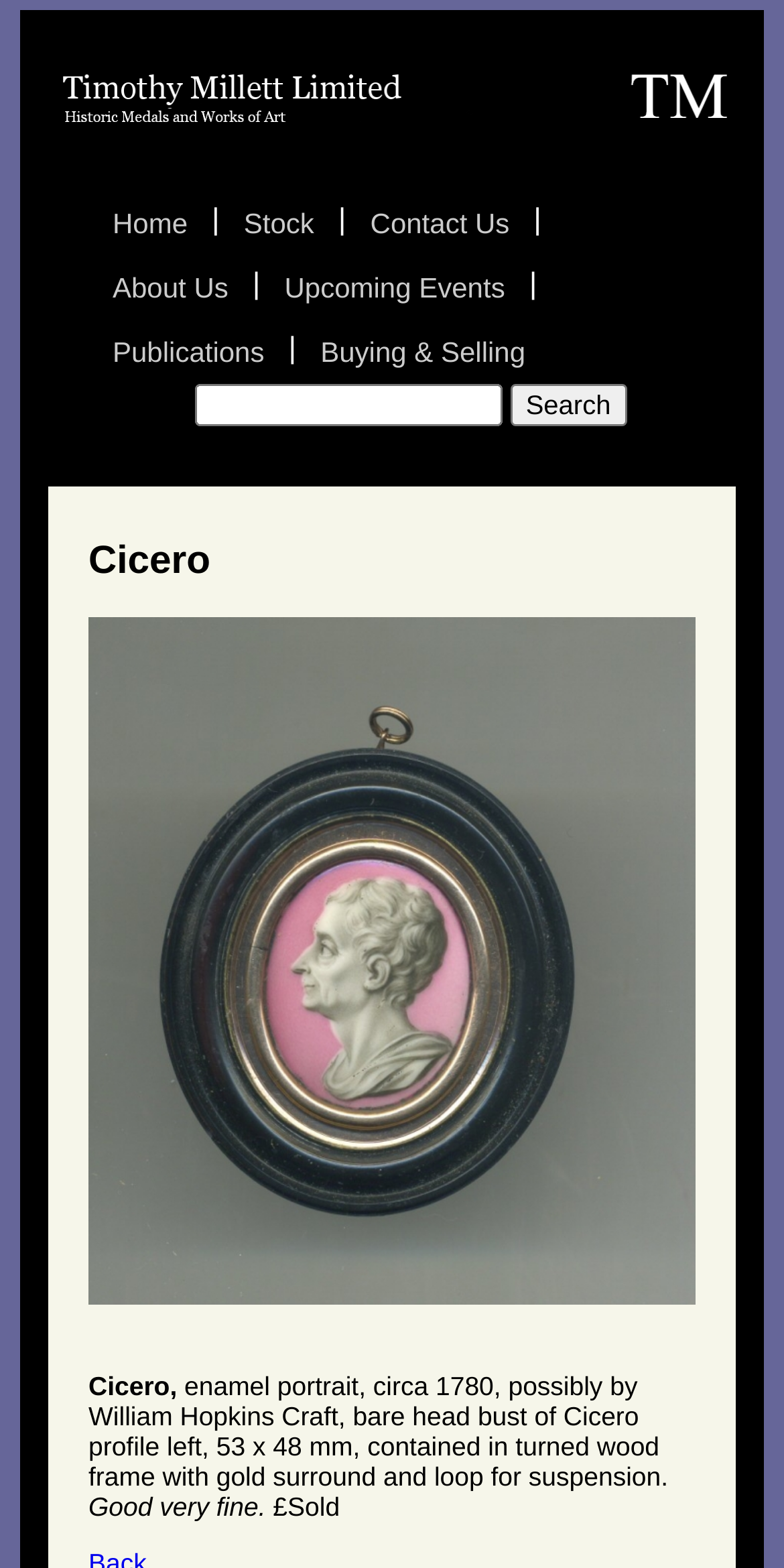Explain the webpage's design and content in an elaborate manner.

This webpage is about a historical item, specifically an enamel portrait of Cicero, circa 1780. At the top left, there is a link to "Timothy Millett Title" accompanied by an image. Below this, there is a navigation menu with links to "Home", "Stock", "Contact Us", "About Us", "Upcoming Events", "Publications", and "Buying & Selling". These links are separated by vertical lines.

In the middle of the page, there is a search bar with a "Search" button to the right. Above the search bar, there is a heading that reads "Cicero". Below the search bar, there is a large image of the Cicero enamel portrait, which takes up most of the page.

To the right of the image, there is a description of the item, which includes the text "Cicero, enamel portrait, circa 1780, possibly by William Hopkins Craft, bare head bust of Cicero profile left, 53 x 48 mm, contained in turned wood frame with gold surround and loop for suspension." Below this, there are two more lines of text, one describing the condition of the item as "Good very fine" and the other indicating that it has been sold, with a price of "£Sold".